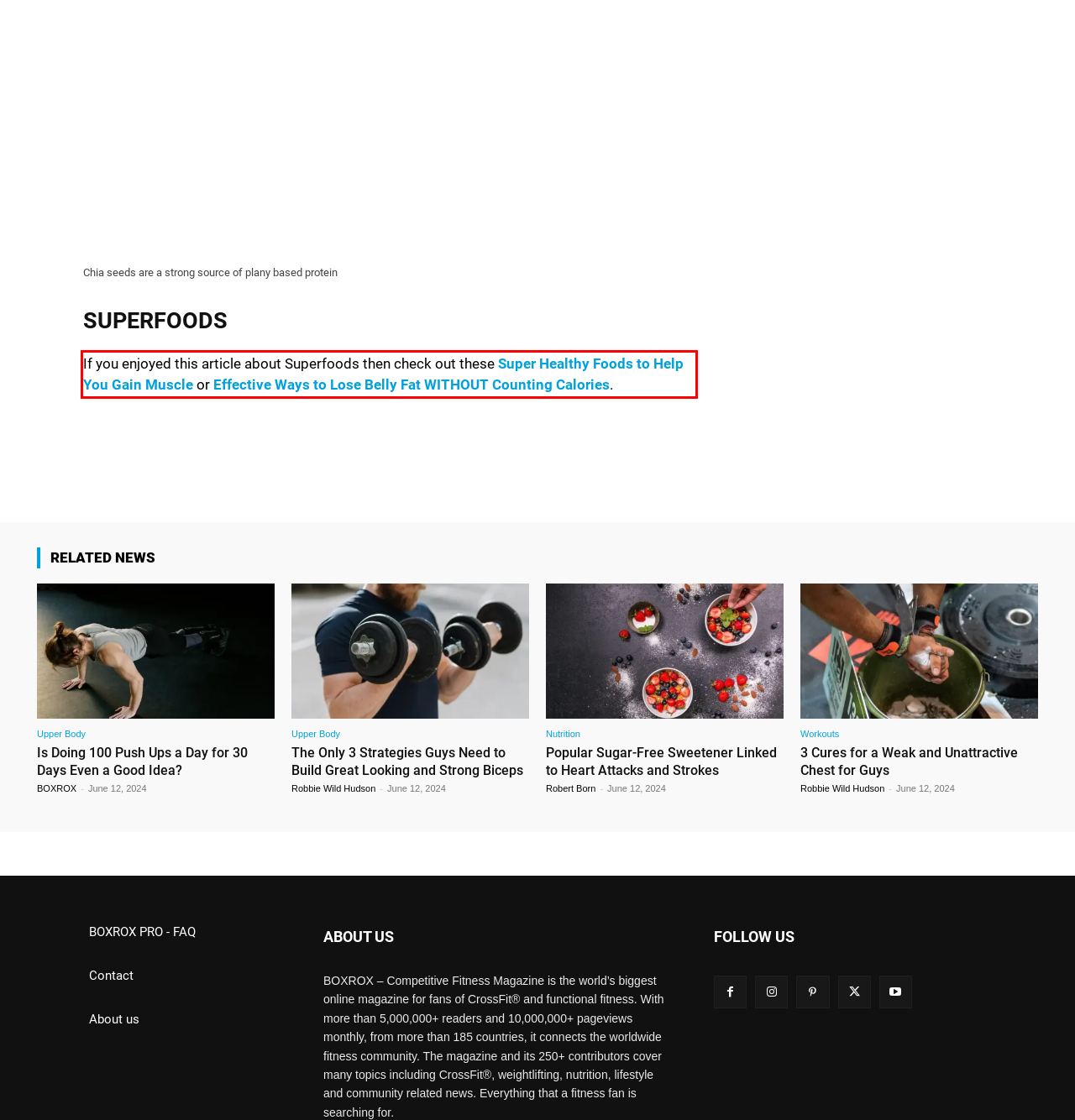Please identify and extract the text from the UI element that is surrounded by a red bounding box in the provided webpage screenshot.

If you enjoyed this article about Superfoods then check out these Super Healthy Foods to Help You Gain Muscle or Effective Ways to Lose Belly Fat WITHOUT Counting Calories.